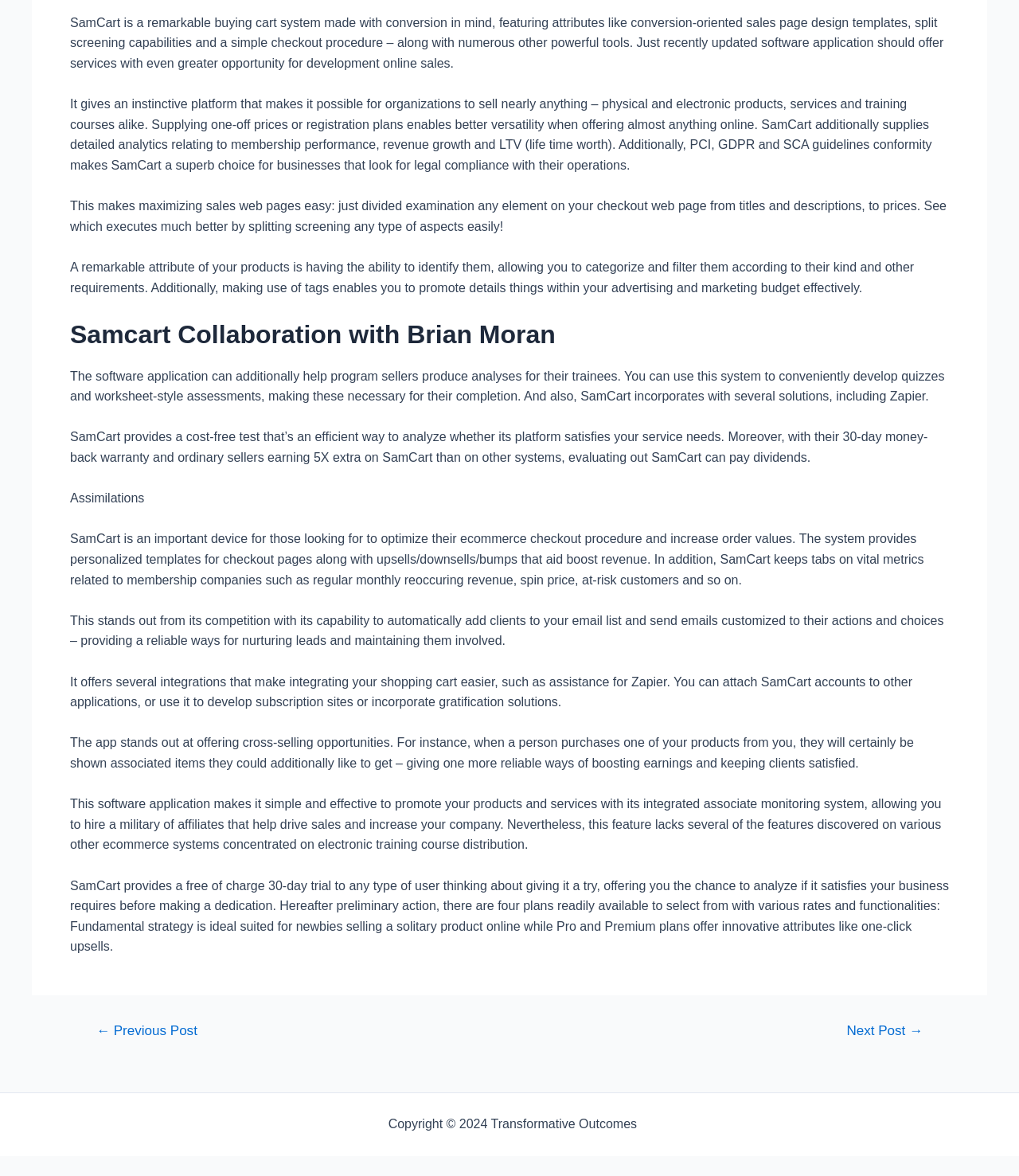Identify the bounding box for the described UI element: "Next Post →".

[0.811, 0.871, 0.926, 0.882]